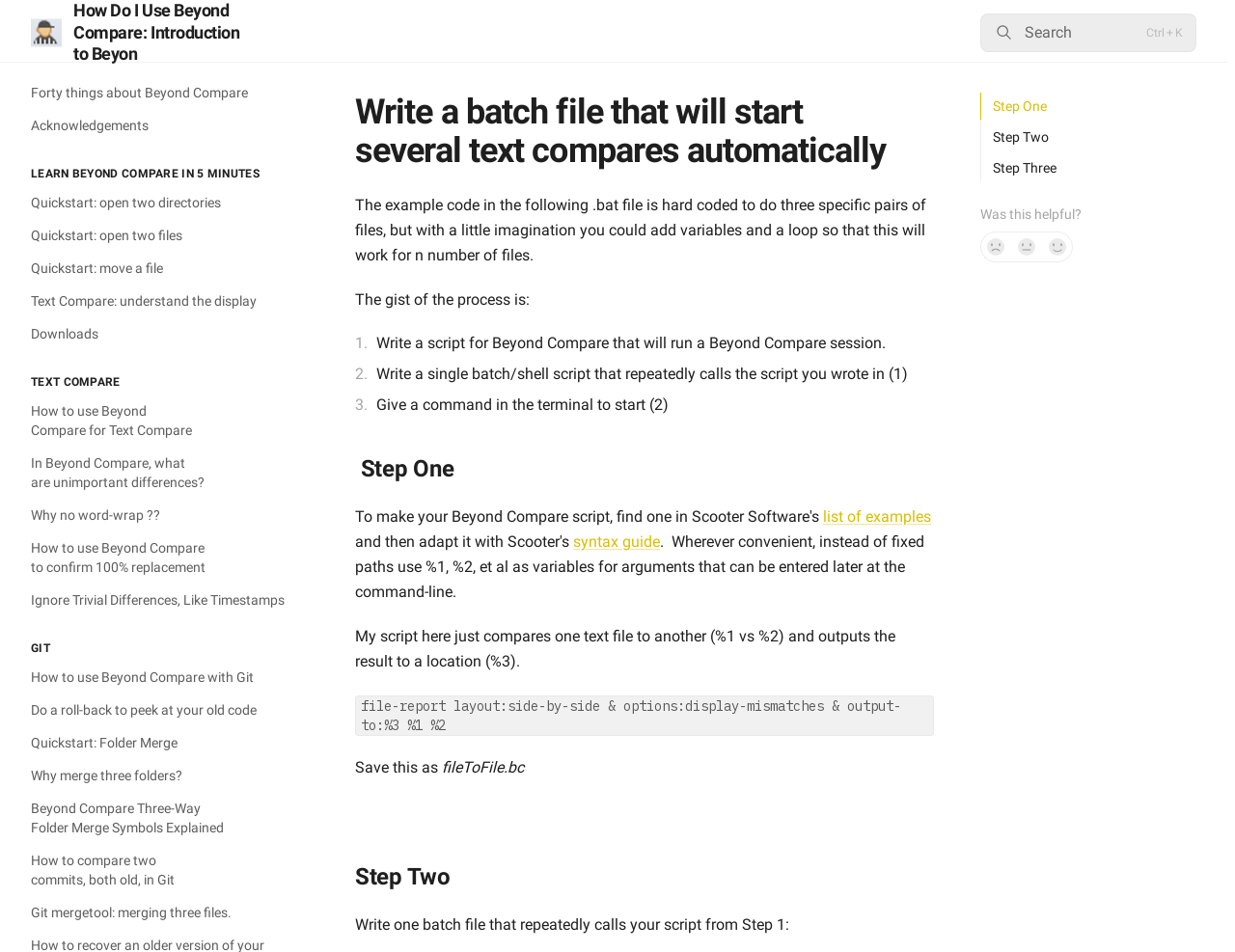Could you highlight the region that needs to be clicked to execute the instruction: "Learn 'How to use Beyond Compare for Text Compare'"?

[0.009, 0.415, 0.238, 0.468]